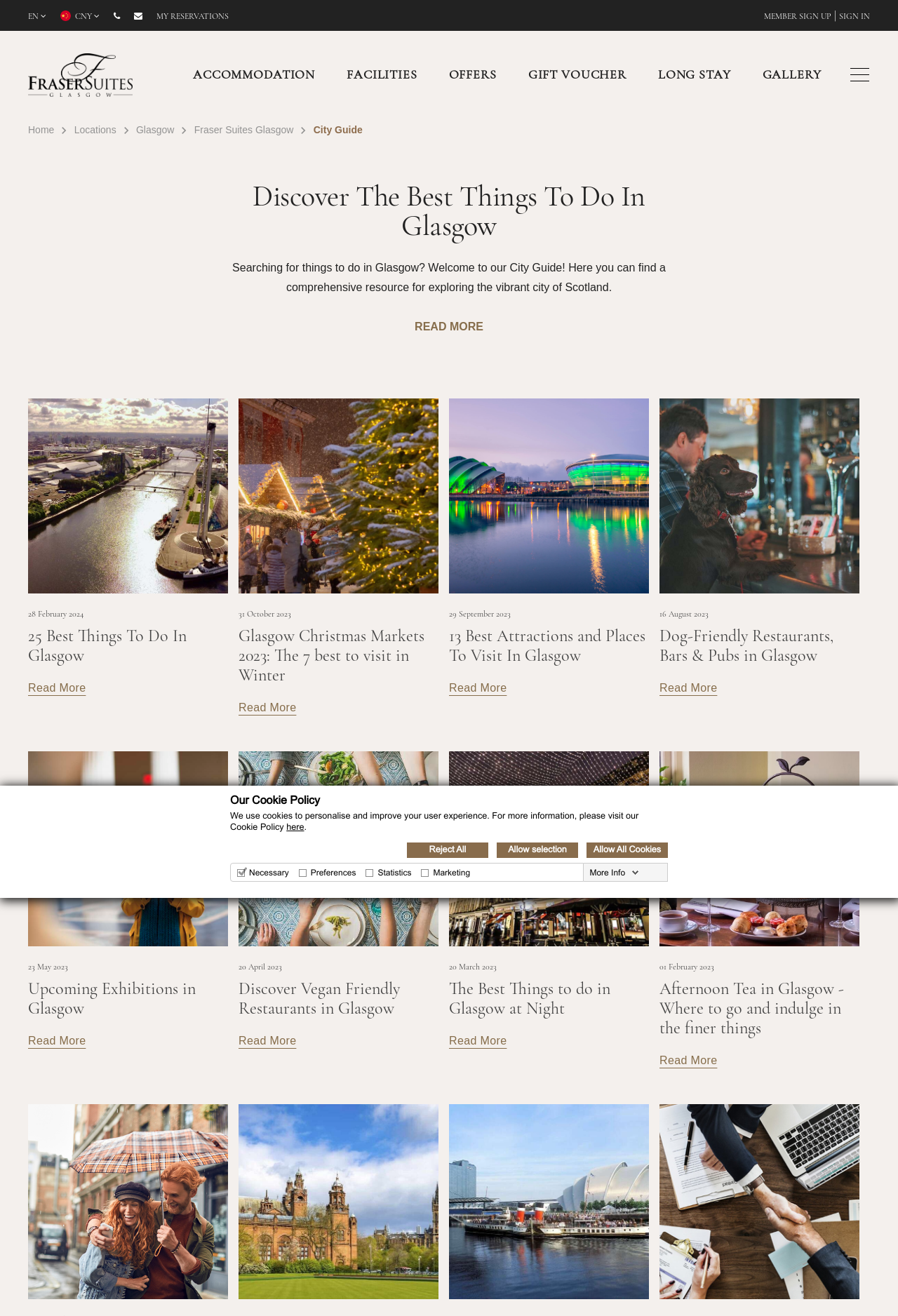Could you locate the bounding box coordinates for the section that should be clicked to accomplish this task: "Login".

None